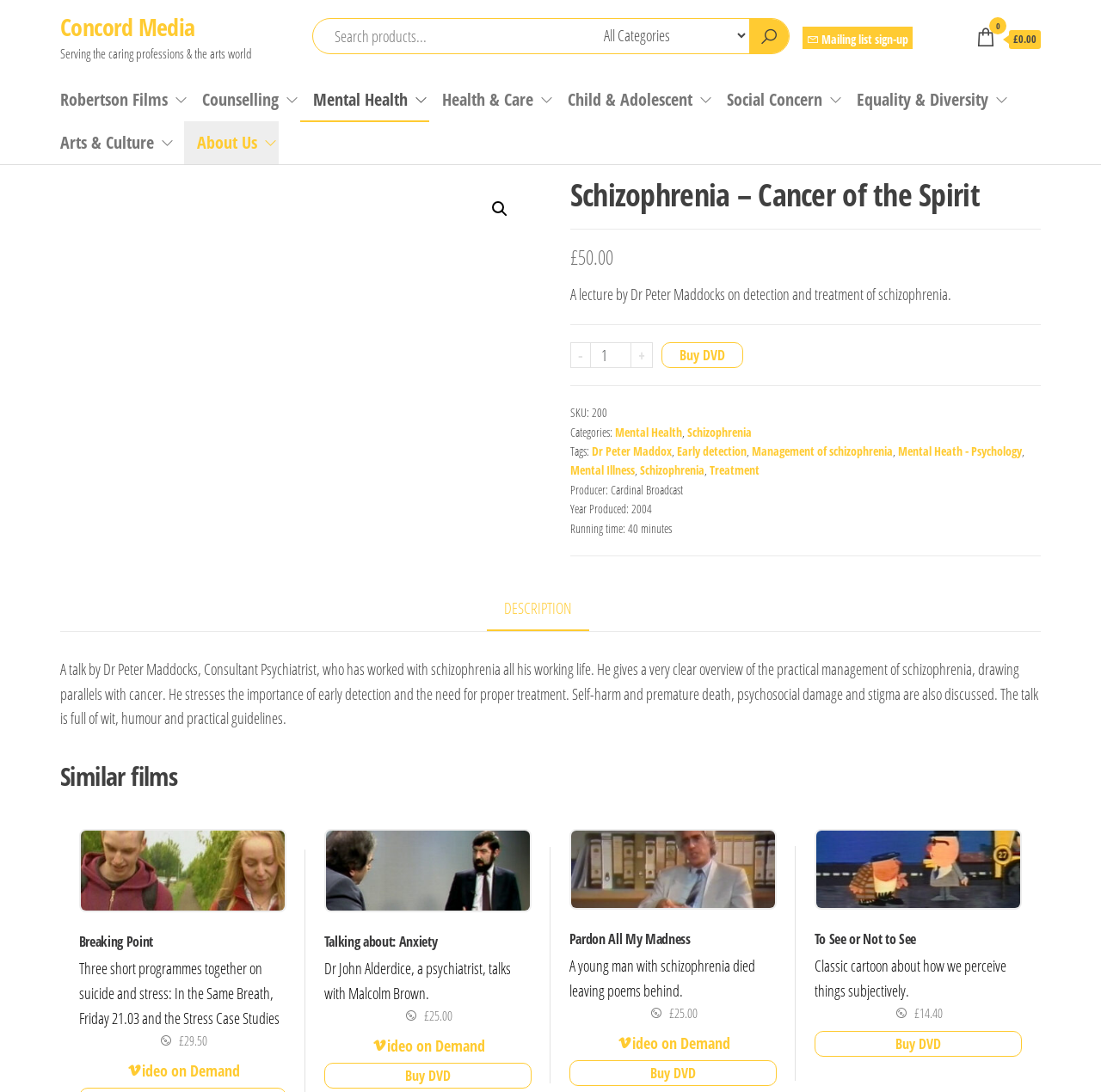Please mark the bounding box coordinates of the area that should be clicked to carry out the instruction: "Search products".

[0.284, 0.017, 0.541, 0.048]